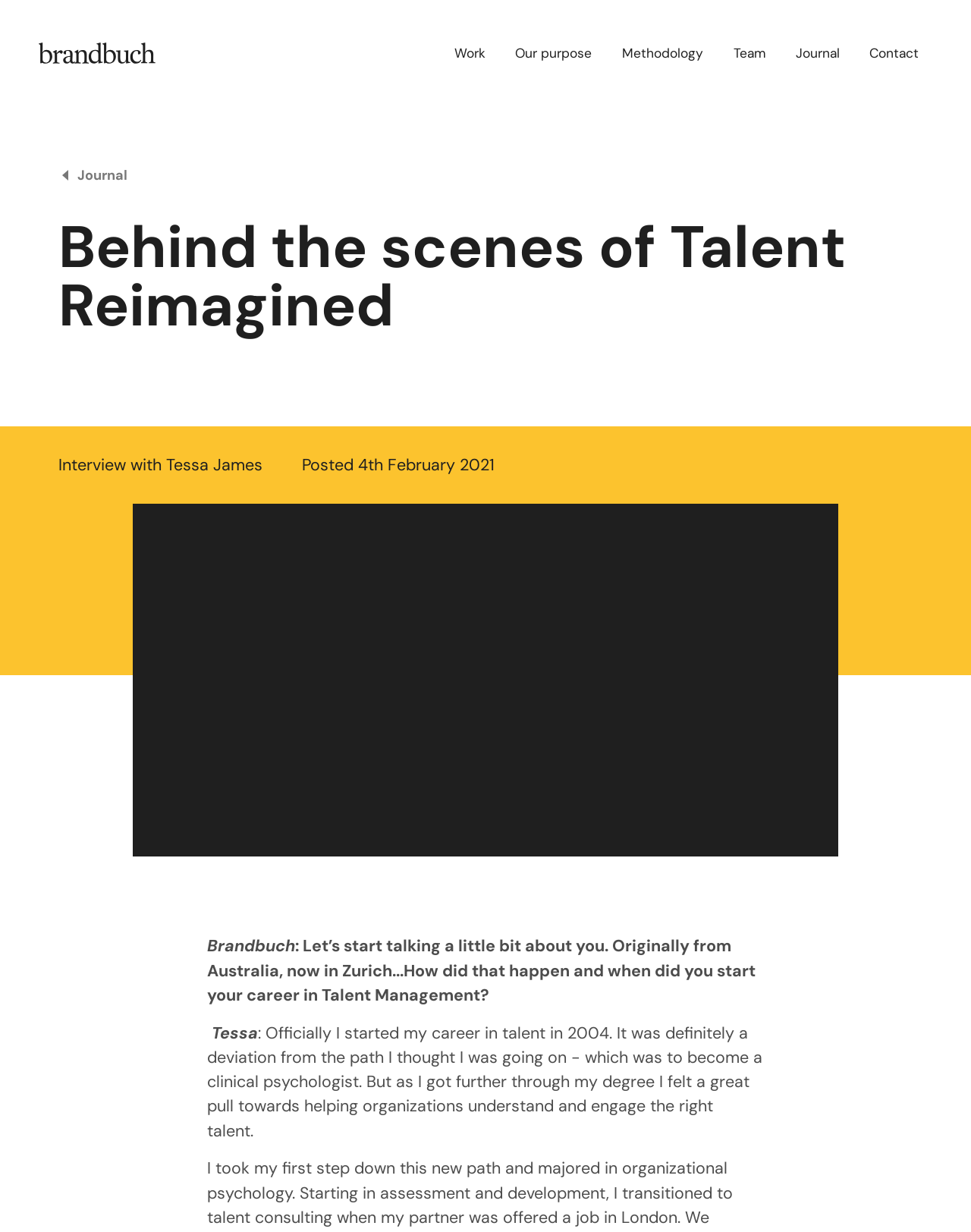Identify the bounding box coordinates for the region of the element that should be clicked to carry out the instruction: "Contact the team". The bounding box coordinates should be four float numbers between 0 and 1, i.e., [left, top, right, bottom].

[0.896, 0.03, 0.946, 0.056]